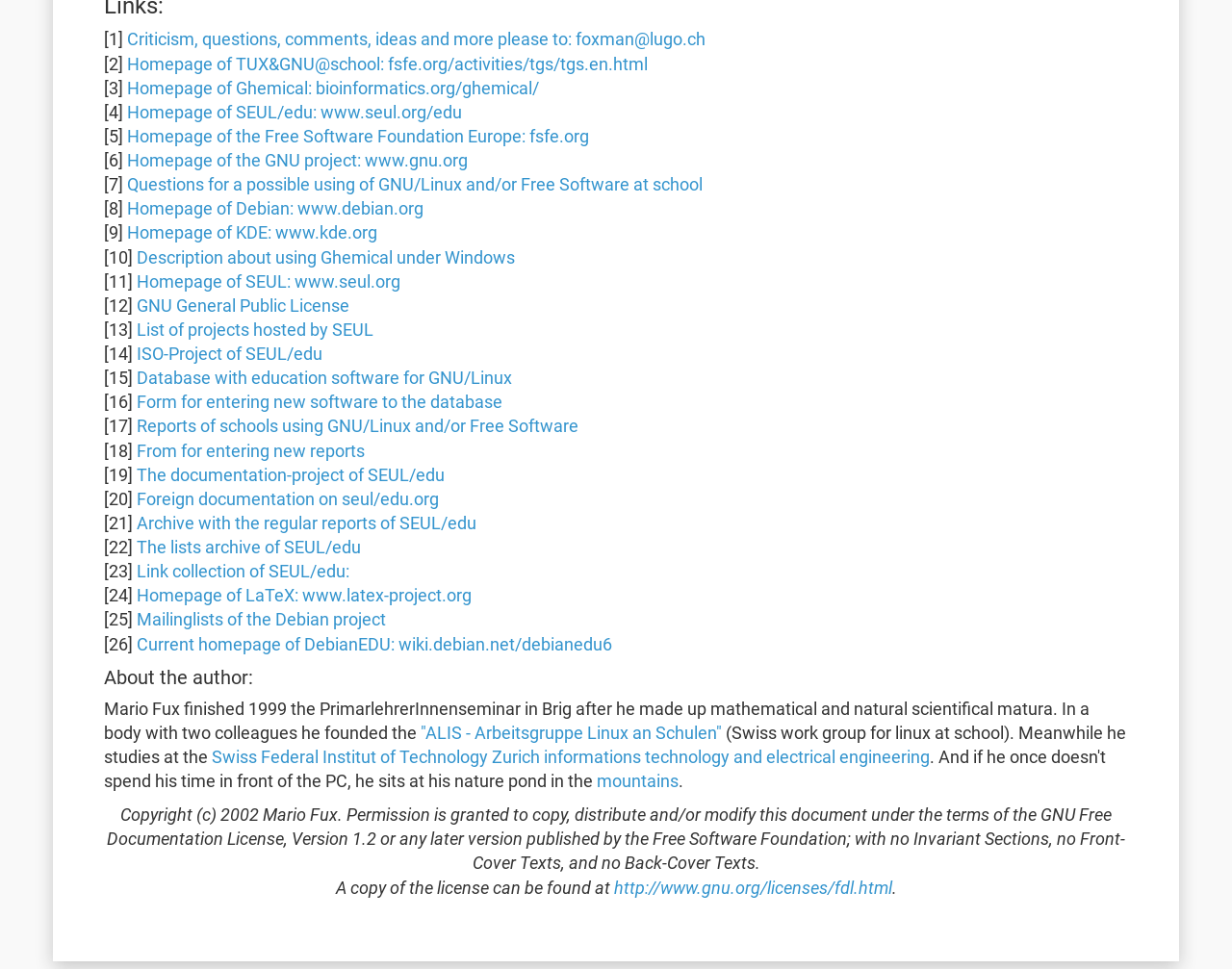What is the license under which the document is distributed?
Give a single word or phrase as your answer by examining the image.

GNU Free Documentation License